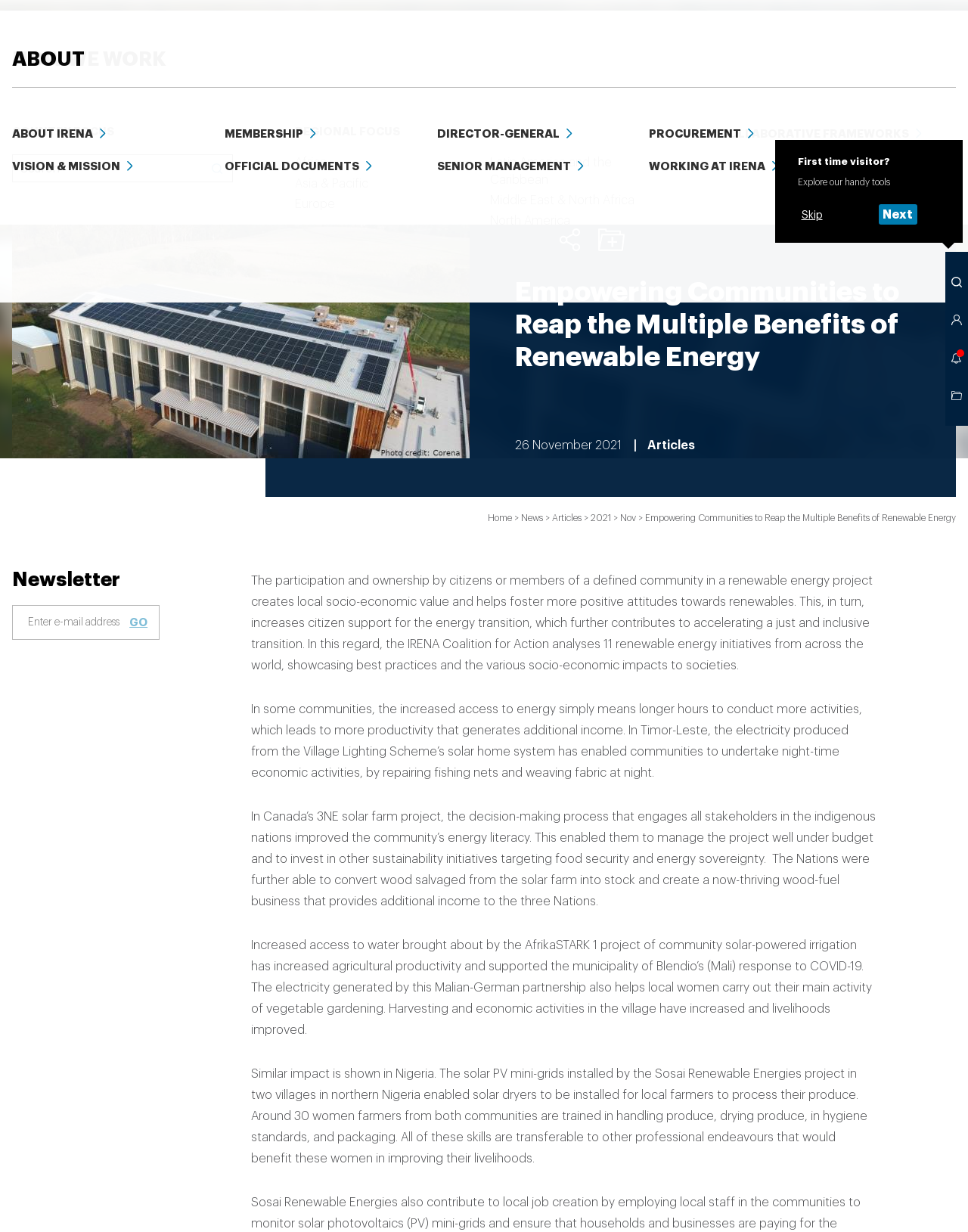Locate the bounding box coordinates of the area you need to click to fulfill this instruction: 'Click the Share via Twitter button'. The coordinates must be in the form of four float numbers ranging from 0 to 1: [left, top, right, bottom].

[0.532, 0.185, 0.559, 0.204]